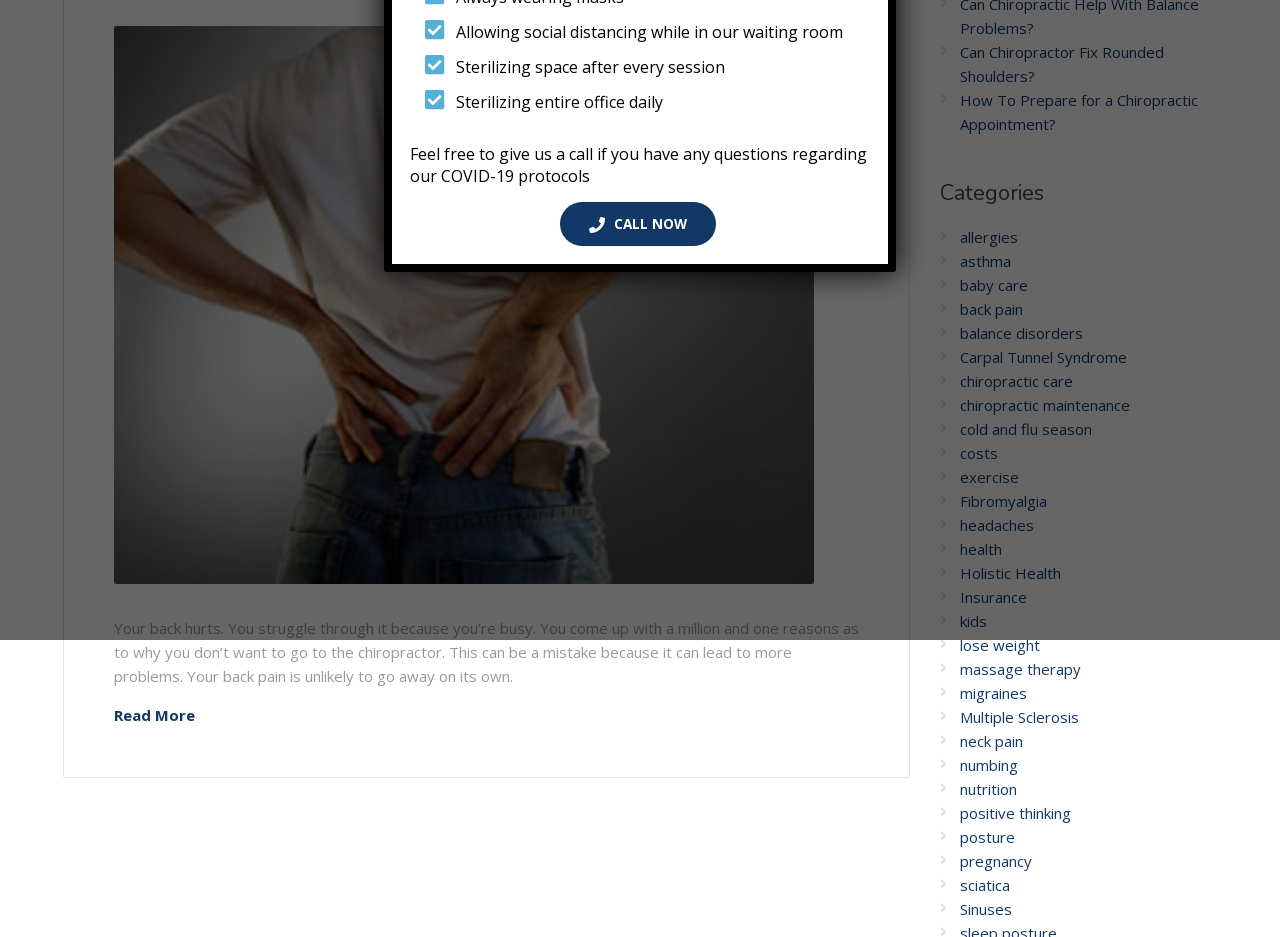Determine the bounding box for the HTML element described here: "cold and flu season". The coordinates should be given as [left, top, right, bottom] with each number being a float between 0 and 1.

[0.75, 0.447, 0.853, 0.468]